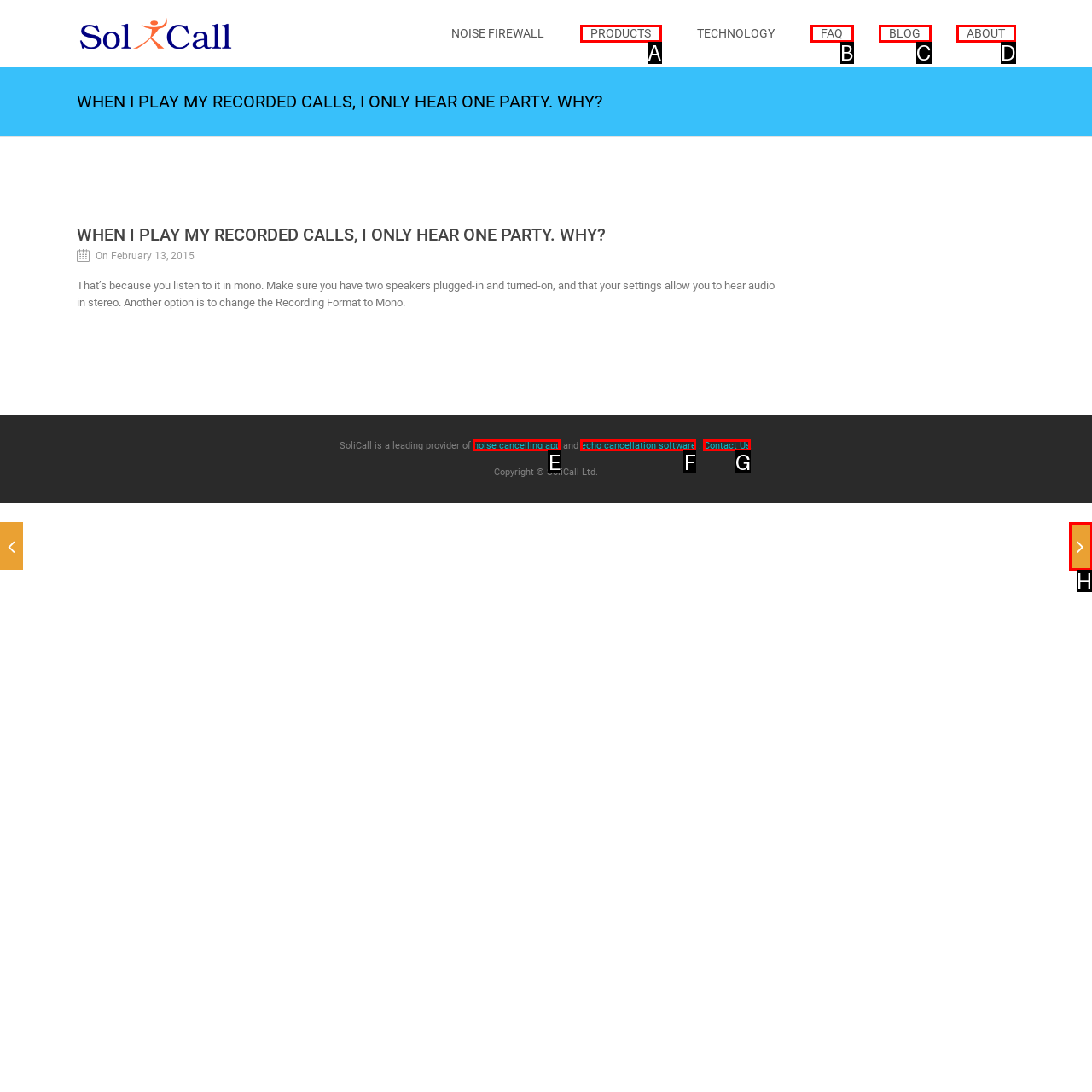Match the description: noise cancelling app to the correct HTML element. Provide the letter of your choice from the given options.

E